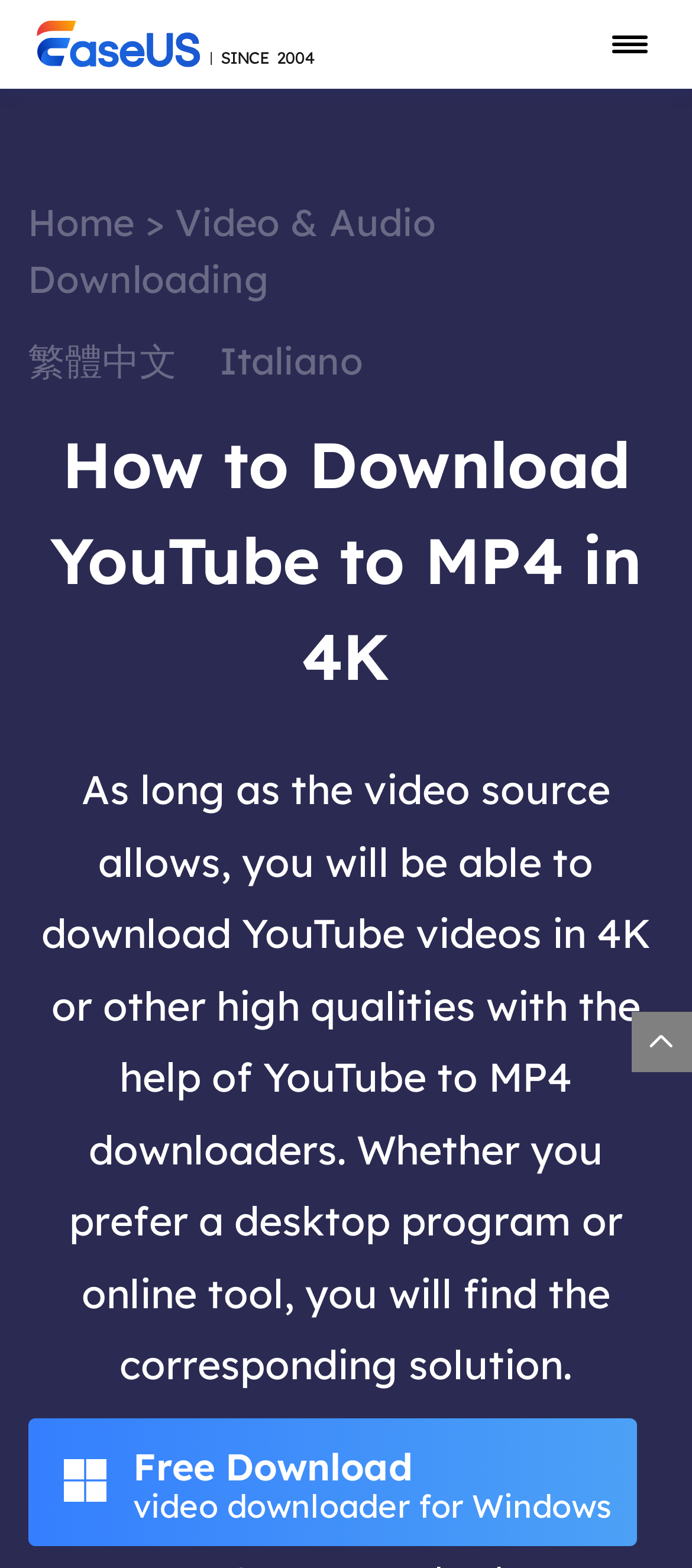What is the position of the 'Home' link?
Respond to the question with a well-detailed and thorough answer.

By analyzing the bounding box coordinates of the 'Home' link, I can determine that it is located at the top left of the webpage, with coordinates [0.04, 0.127, 0.194, 0.156].